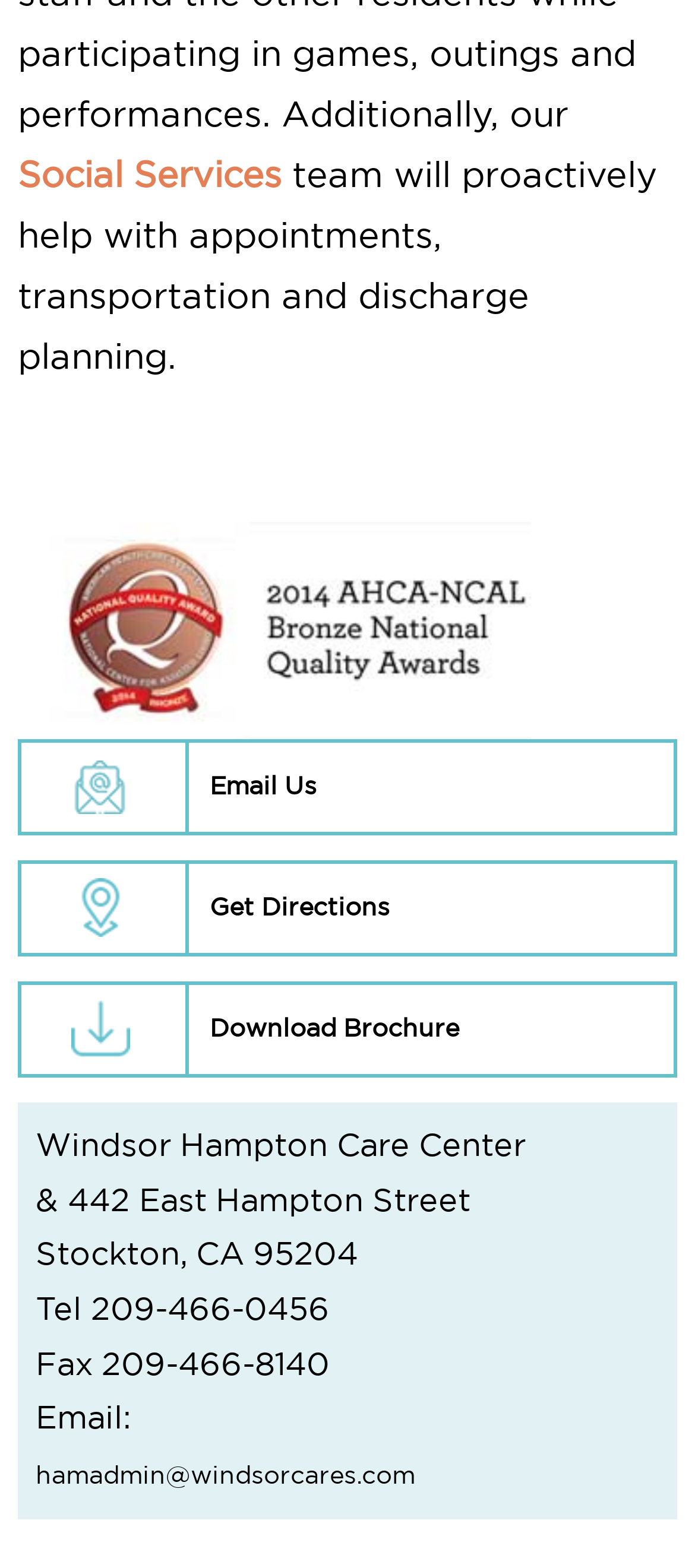Given the content of the image, can you provide a detailed answer to the question?
What is the name of the care center?

I found the answer by looking at the static text element with the bounding box coordinates [0.051, 0.723, 0.756, 0.741], which contains the text 'Windsor Hampton Care Center'.